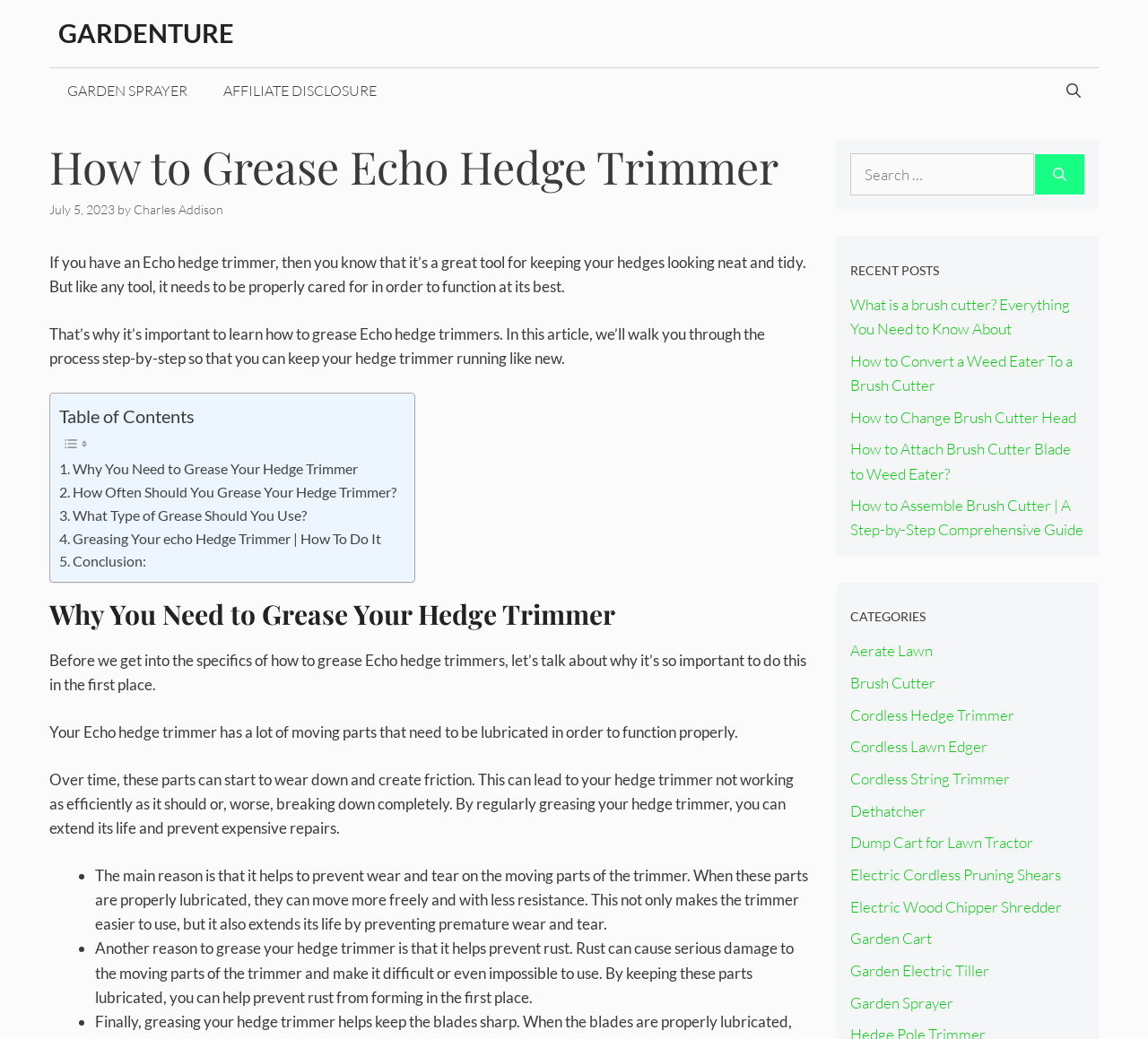What is the search bar placeholder text?
Refer to the image and provide a one-word or short phrase answer.

Search for: